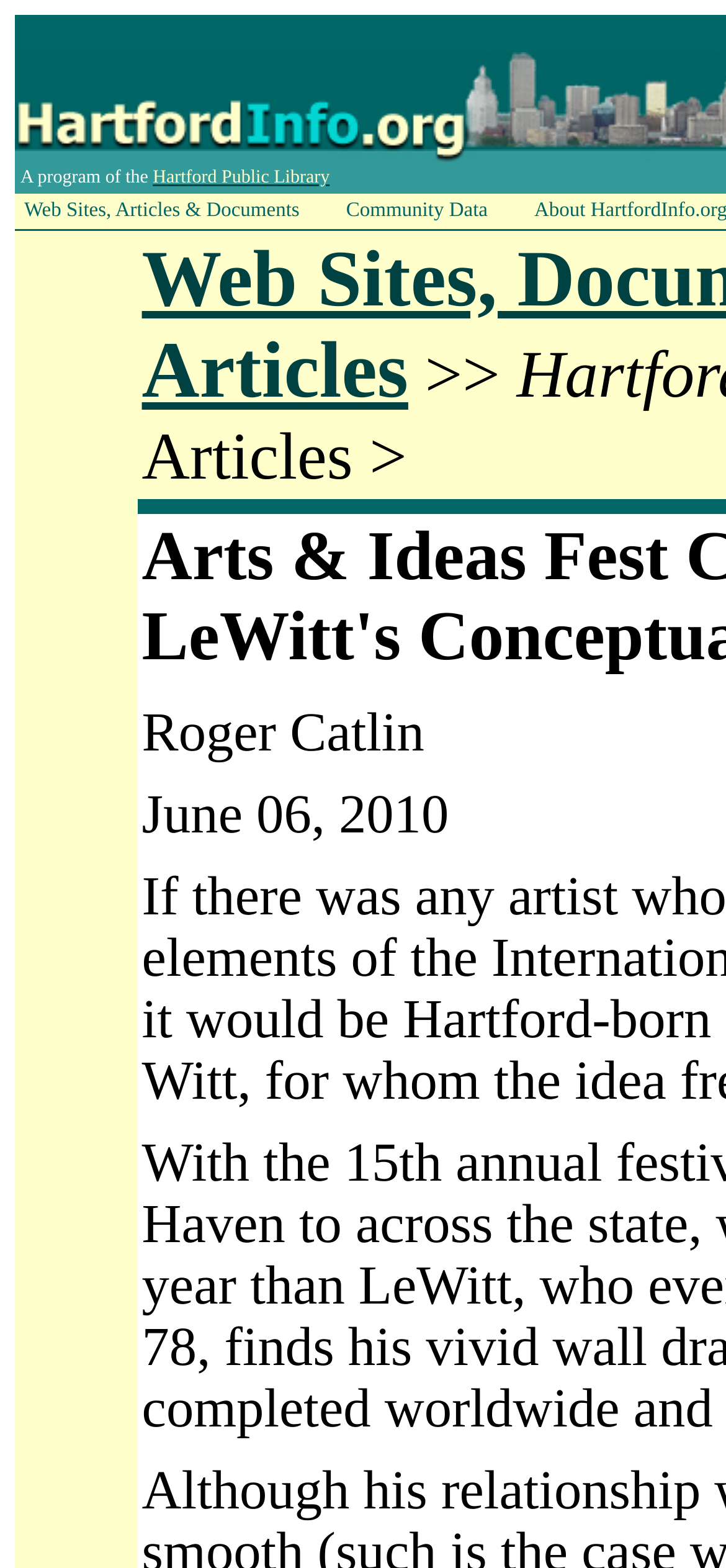What is the name of the library mentioned?
Give a comprehensive and detailed explanation for the question.

The answer can be found by looking at the link element with the text 'Hartford Public Library' which is a child of the LayoutTableCell element with the text 'A program of the Hartford Public Library'.